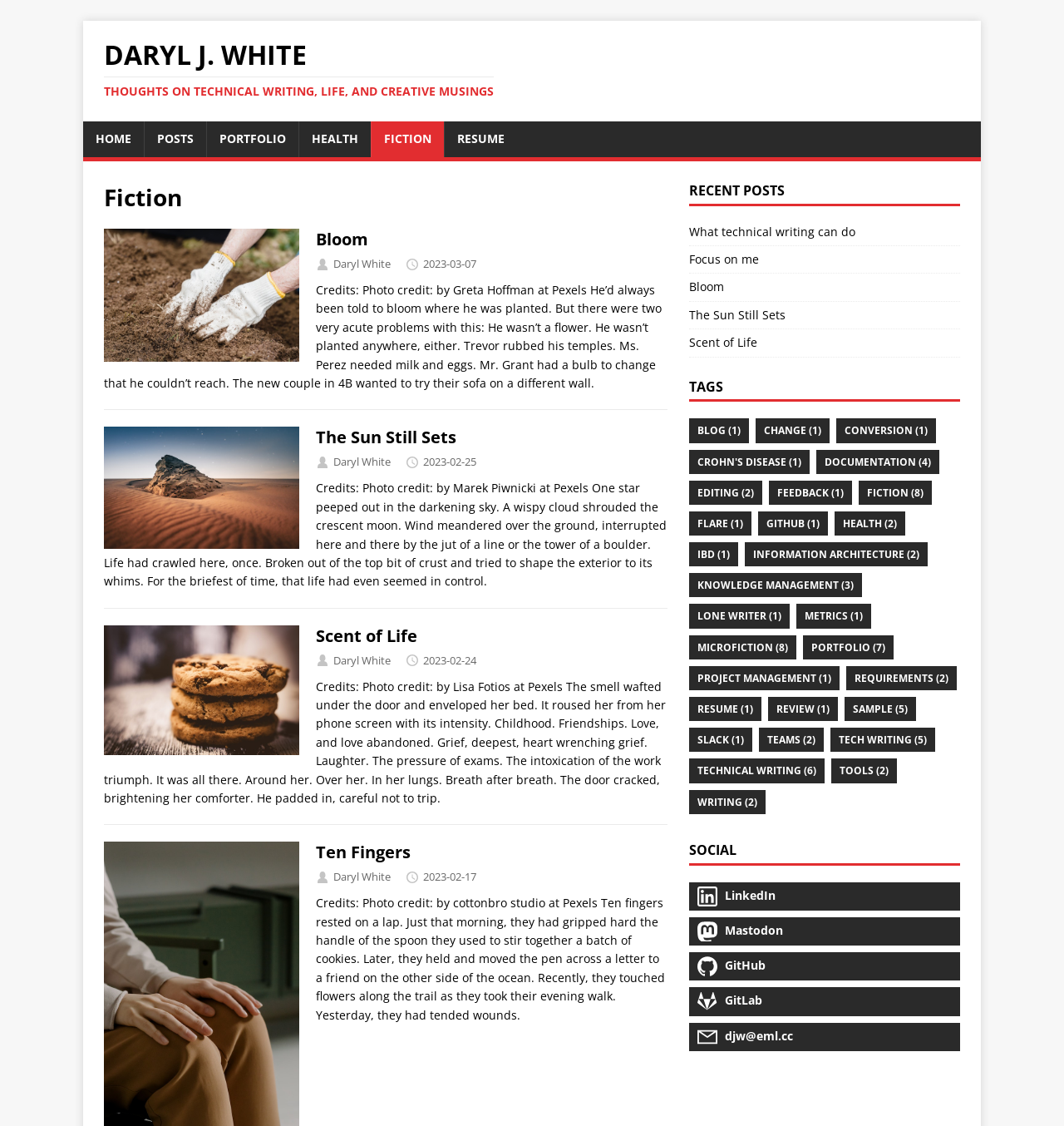What is the name of the author of the fiction stories?
Please provide a comprehensive answer based on the information in the image.

The author's name is mentioned in each article element, specifically in the static text elements with IDs 258, 273, and 288, which all contain the text 'Daryl White'.